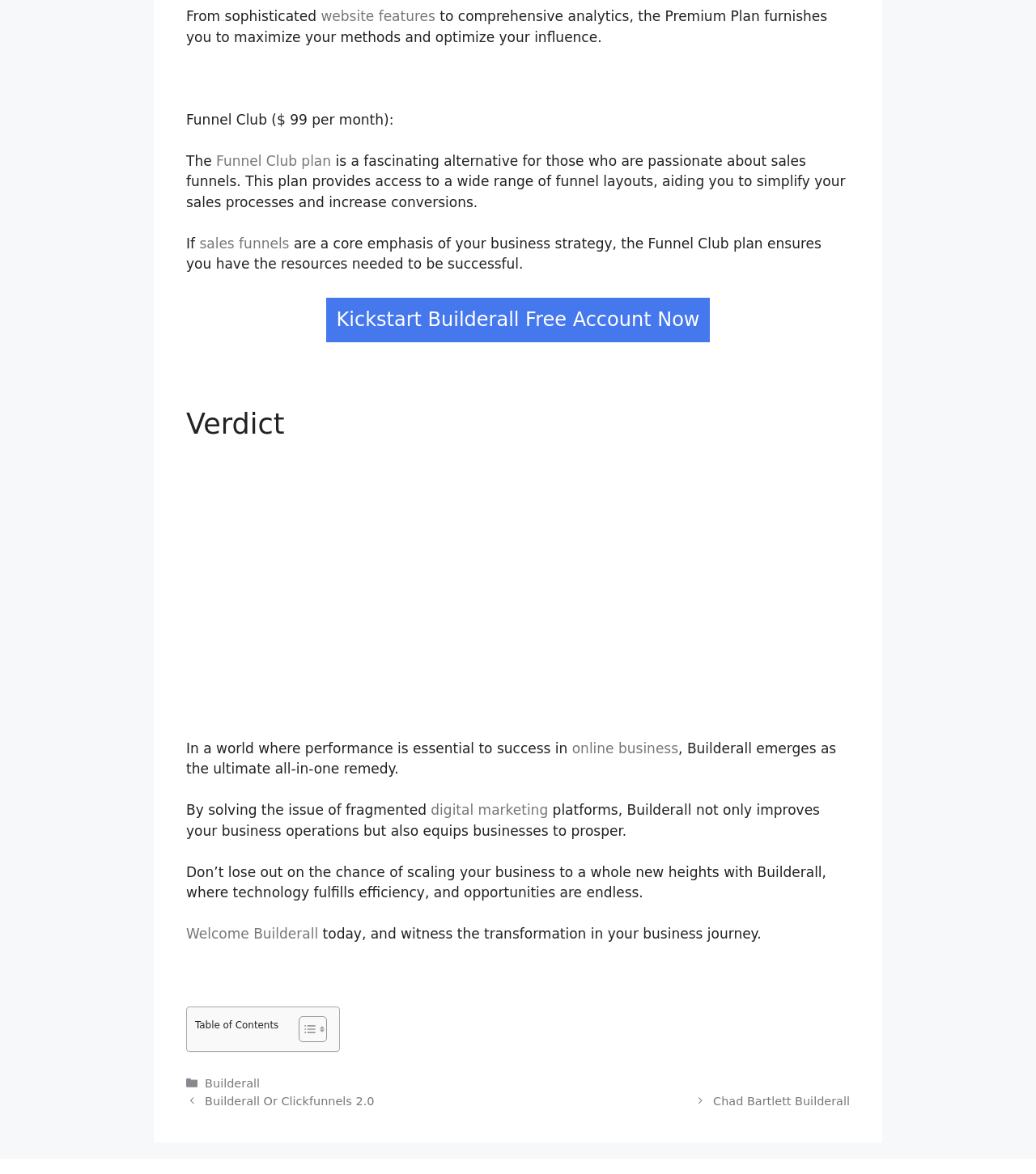What is the category of the webpage?
Offer a detailed and full explanation in response to the question.

The webpage has a footer section that lists 'Categories' and 'Builderall' as one of the categories, indicating that the webpage is related to Builderall, a digital marketing platform.